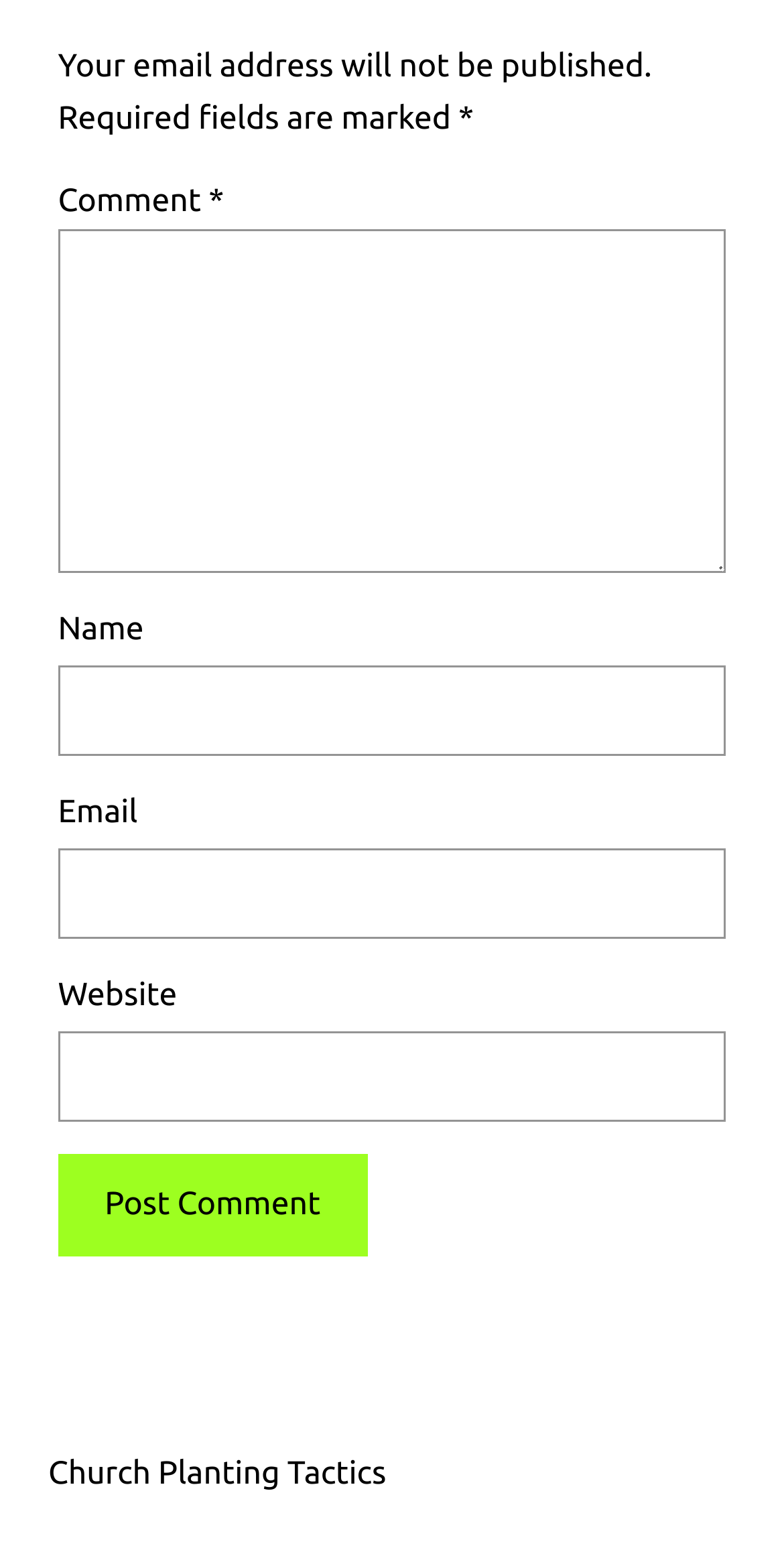What is the link 'Church Planting Tactics' for?
Please provide a full and detailed response to the question.

The link 'Church Planting Tactics' is located at the bottom of the page, suggesting that it is related to the content of the webpage. It may be a link to a related article, blog post, or resource.